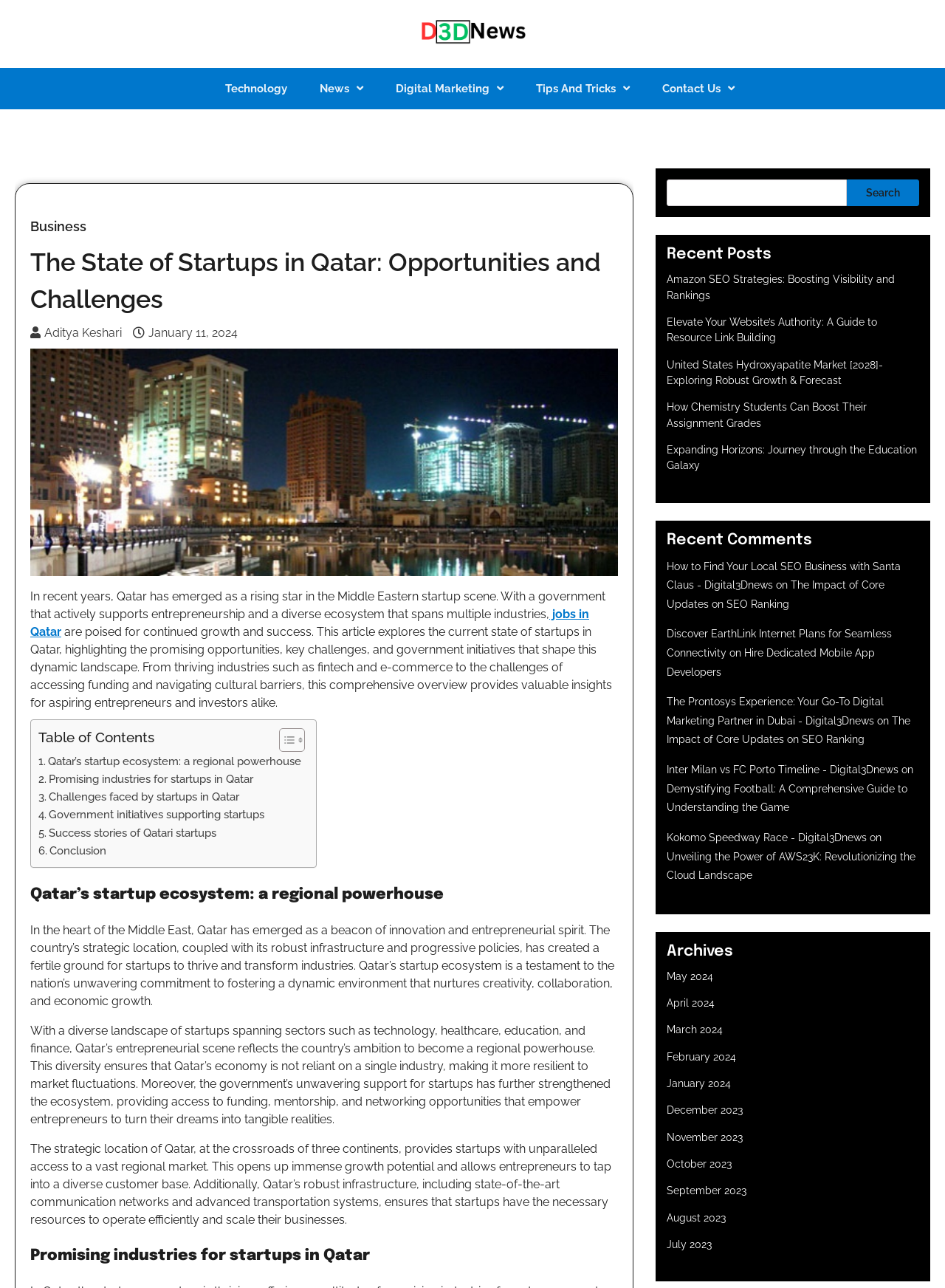Identify the bounding box coordinates of the clickable section necessary to follow the following instruction: "Search for something". The coordinates should be presented as four float numbers from 0 to 1, i.e., [left, top, right, bottom].

[0.705, 0.139, 0.973, 0.16]